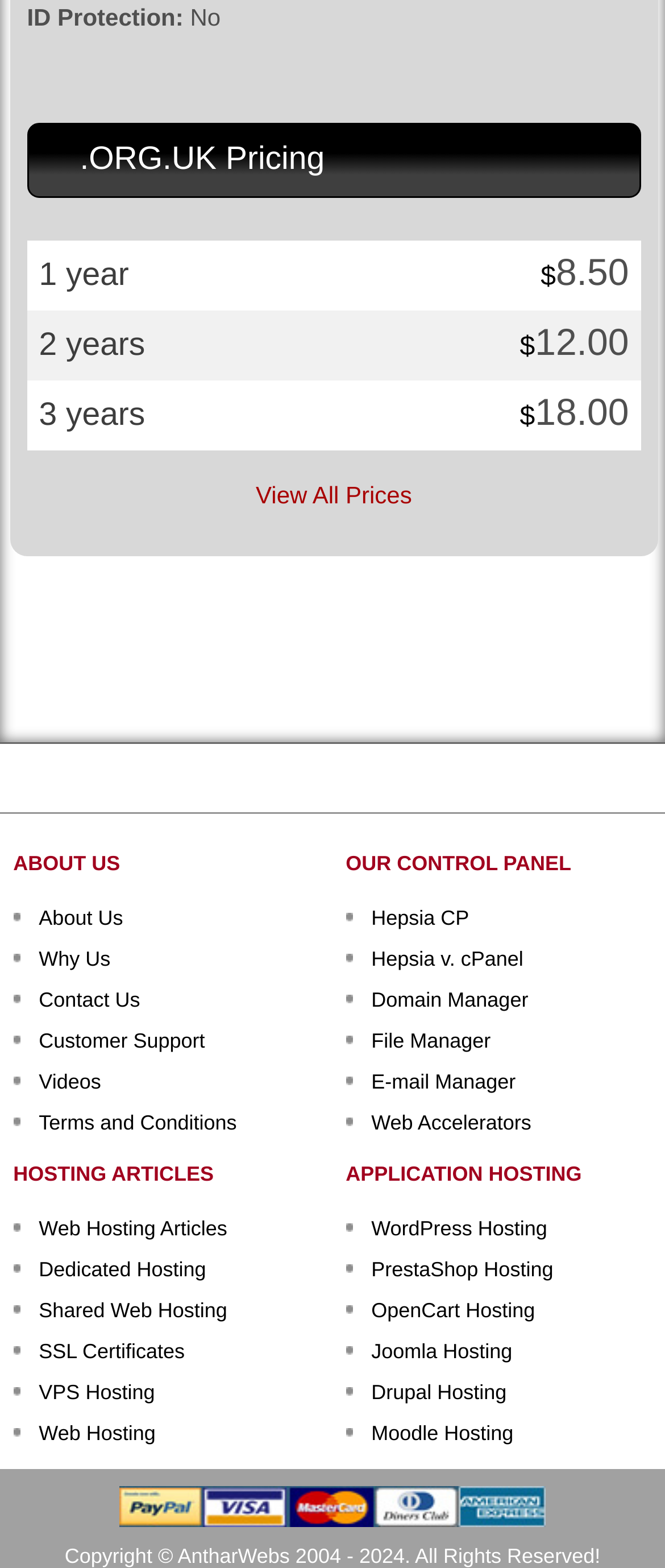Please provide a one-word or short phrase answer to the question:
What is the price for 2 years?

$12.00